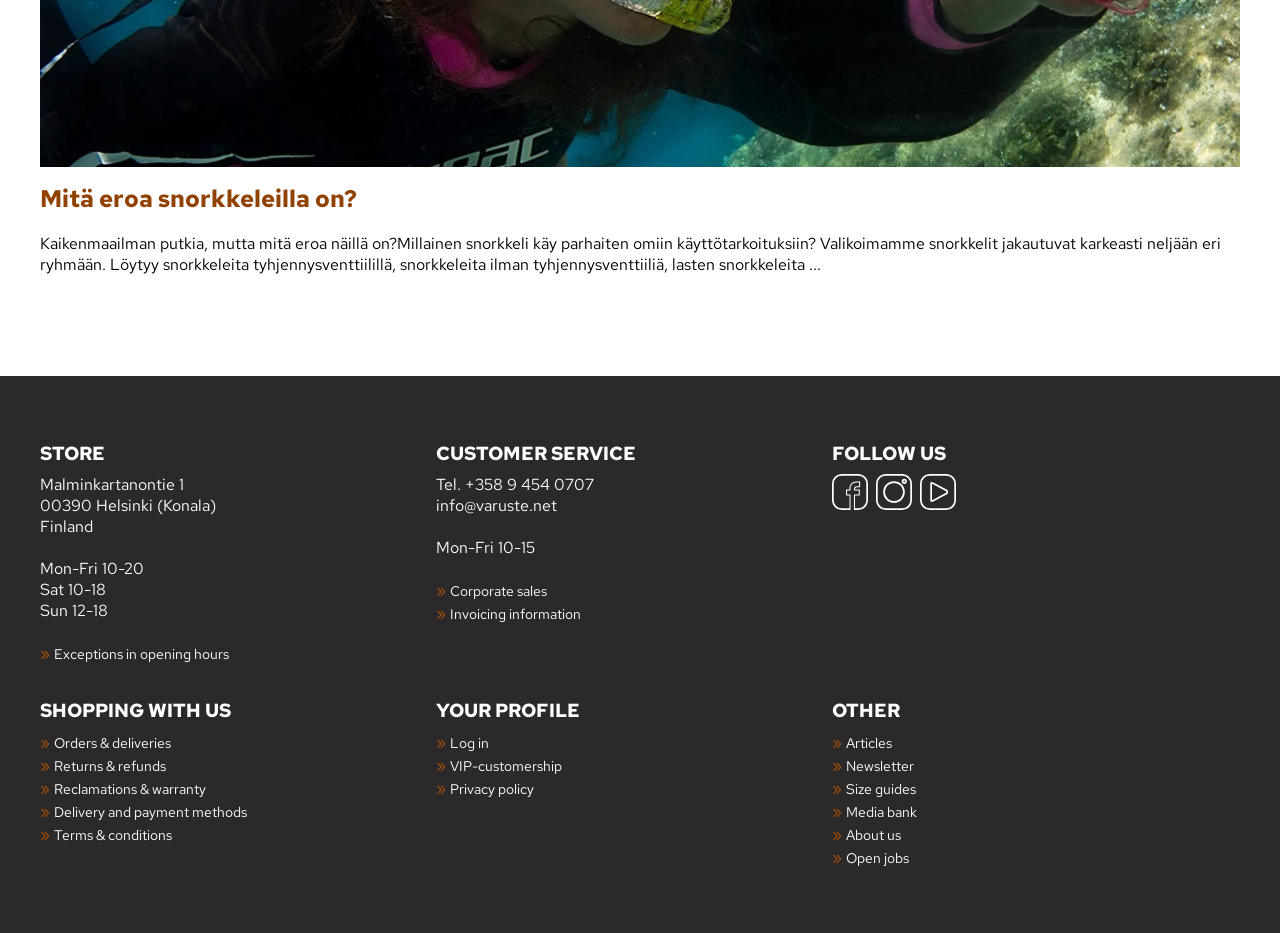Provide a one-word or one-phrase answer to the question:
What are the opening hours on Sundays?

12-18